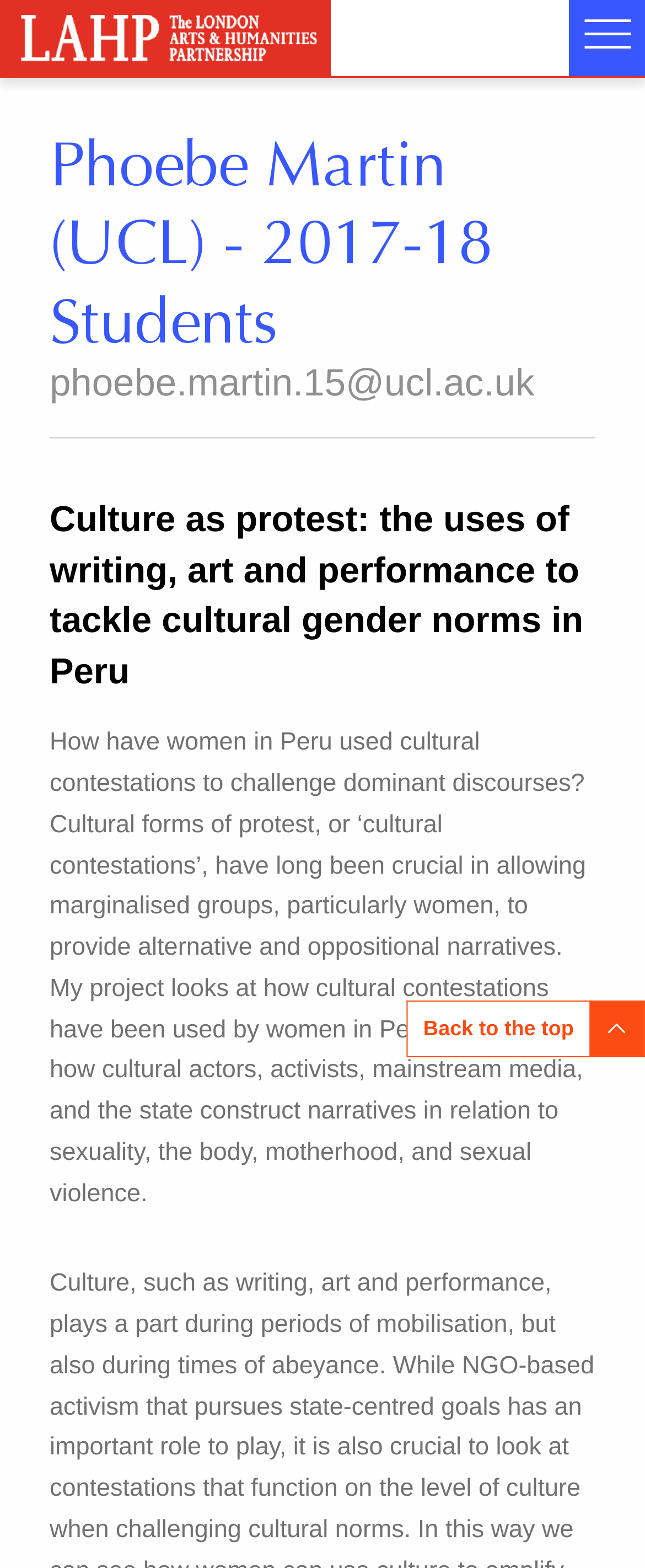Provide your answer in a single word or phrase: 
What is the logo of the London Arts and Humanities Partnership?

The London Arts and Humanities Partnership Logo